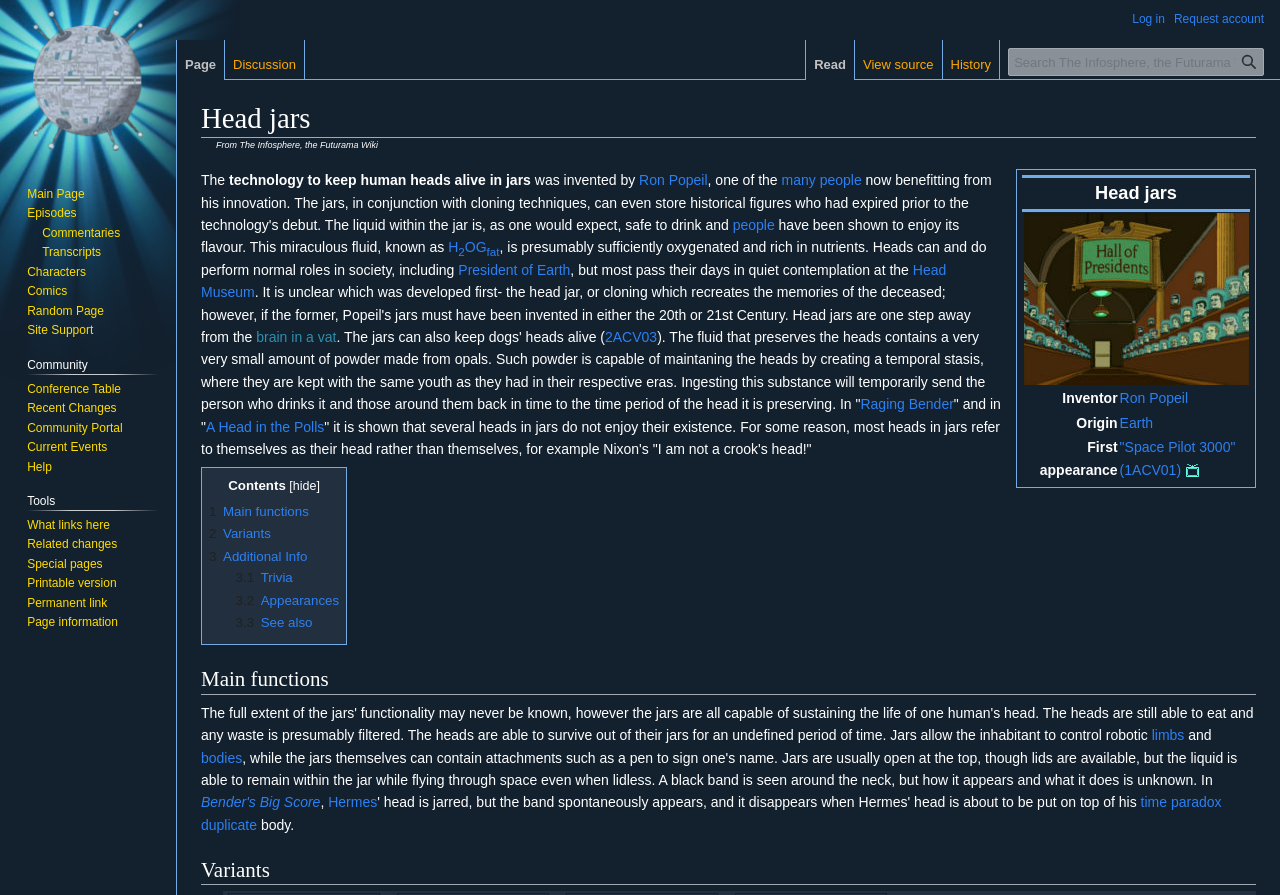Please identify the bounding box coordinates of where to click in order to follow the instruction: "Search for something".

[0.788, 0.054, 0.988, 0.085]